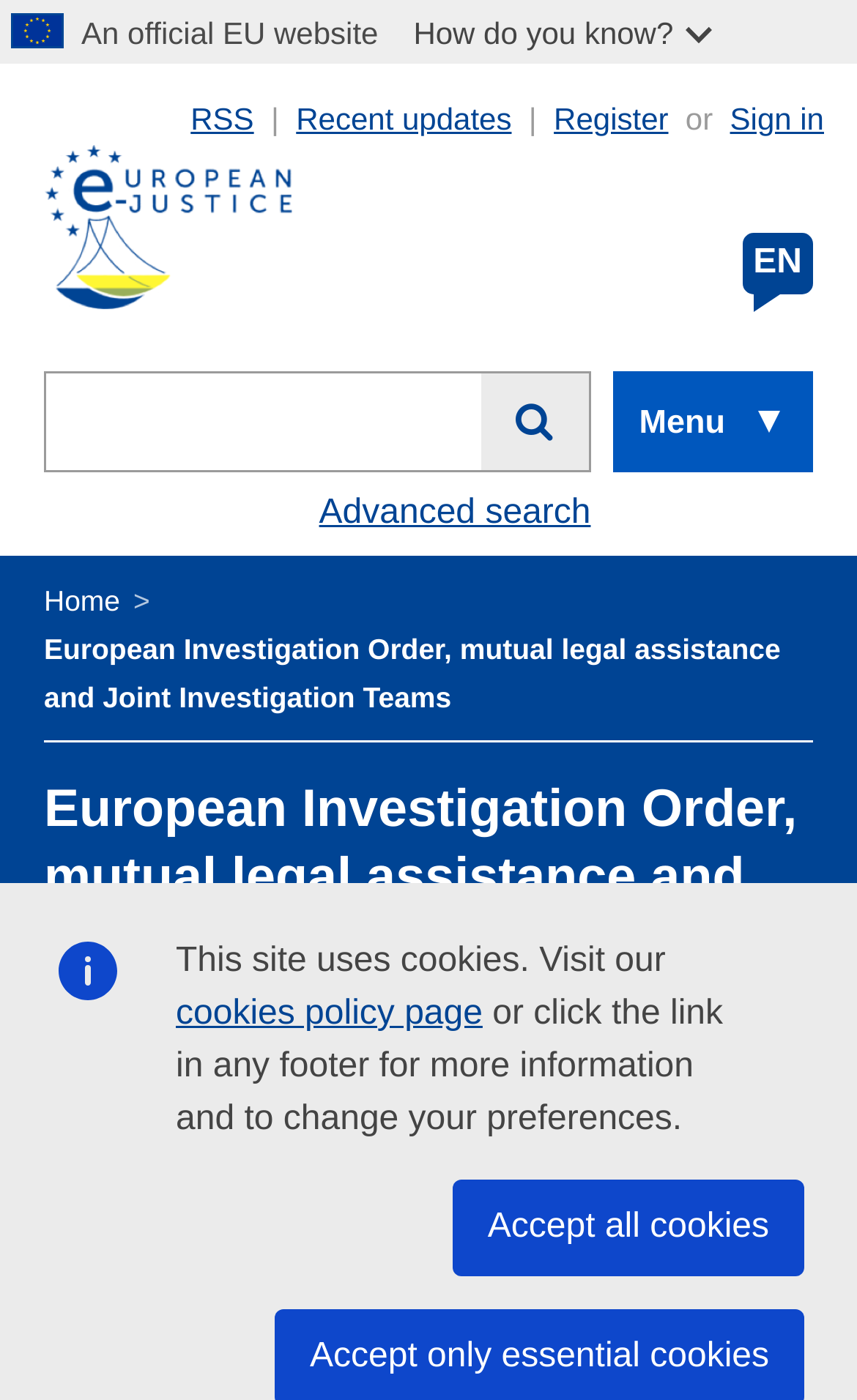Locate the bounding box coordinates of the clickable part needed for the task: "Search for something".

[0.051, 0.265, 0.689, 0.337]